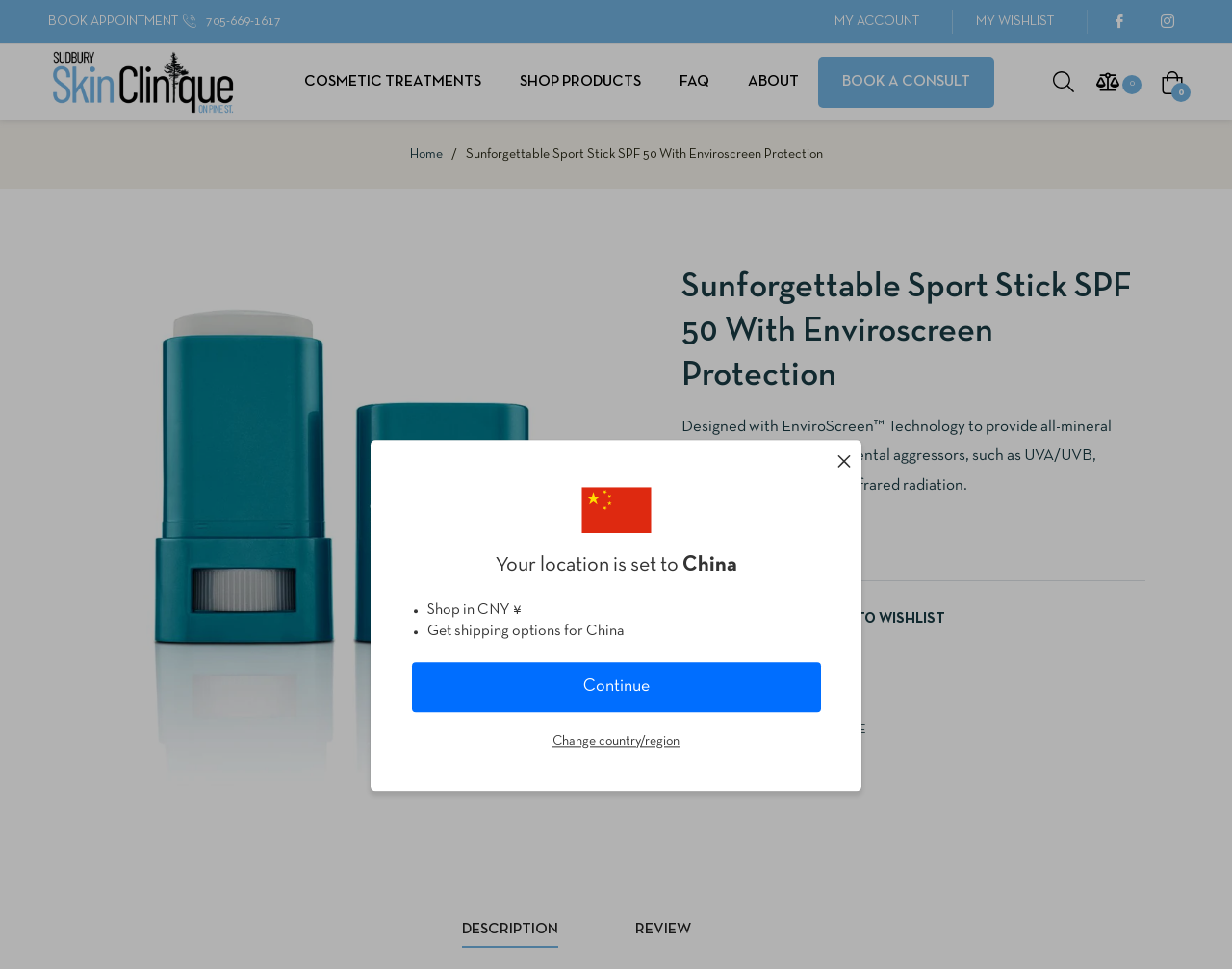Determine the bounding box coordinates of the region that needs to be clicked to achieve the task: "Listen to the audio".

None